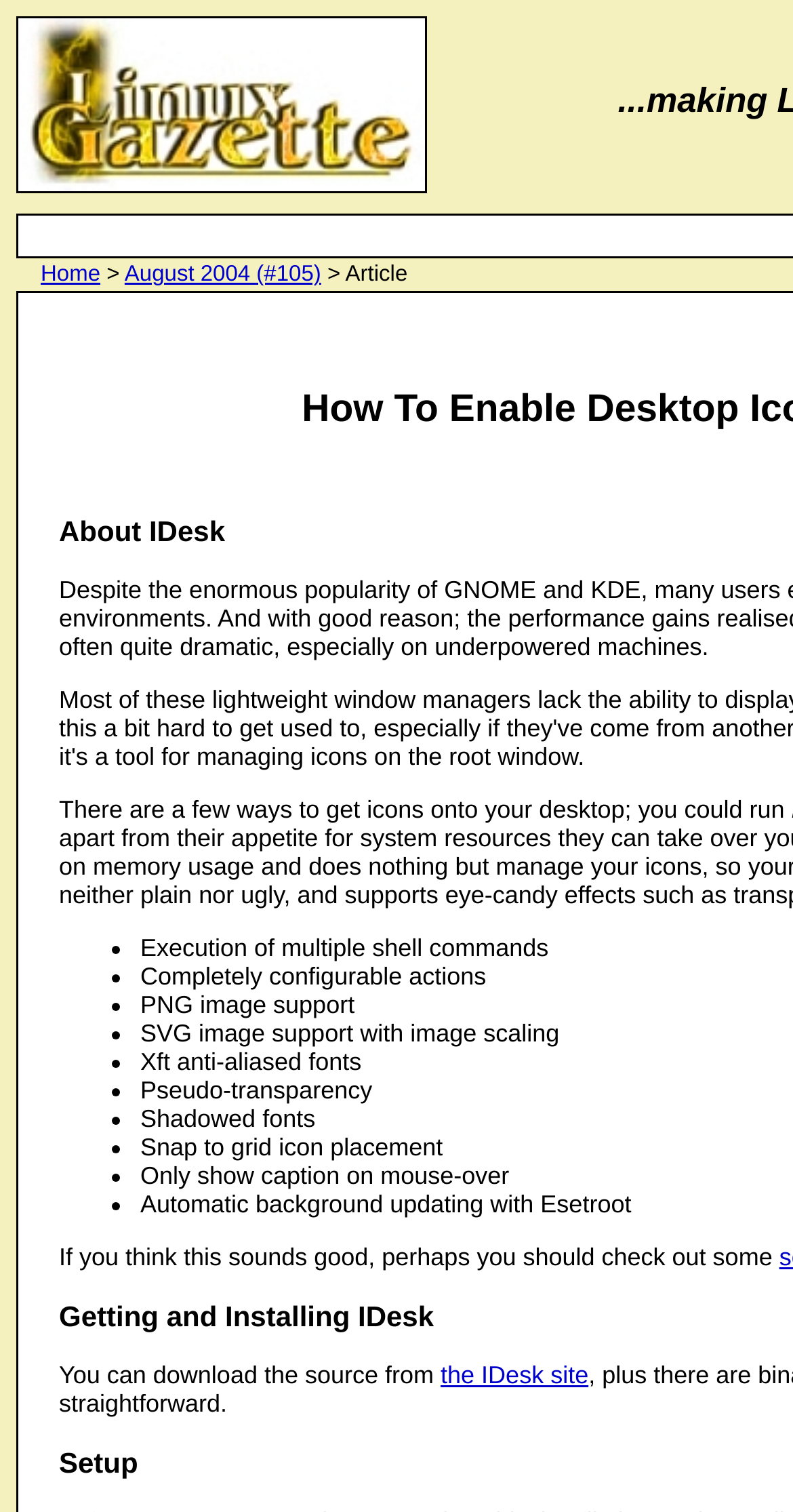Analyze and describe the webpage in a detailed narrative.

The webpage is about enabling desktop icons for lightweight window managers, specifically LG #105. At the top-left corner, there is an image of "Linux Gazette". Below the image, there is a paragraph of text that explains the ways to get icons onto the desktop.

Following the paragraph, there is a list of features, each preceded by a bullet point. The list includes features such as execution of multiple shell commands, completely configurable actions, PNG image support, SVG image support with image scaling, Xft anti-aliased fonts, pseudo-transparency, shadowed fonts, snap to grid icon placement, only show caption on mouse-over, and automatic background updating with Esetroot.

Below the list, there is another paragraph of text that suggests checking out some information if the features sound appealing. Further down, there is a sentence that provides a link to download the source from the IDesk site.

At the top-right corner, there are three links: "Home", "August 2004 (#105)", and "Article". These links are positioned horizontally, with "Home" on the left, followed by "August 2004 (#105)" and then "Article" on the right.